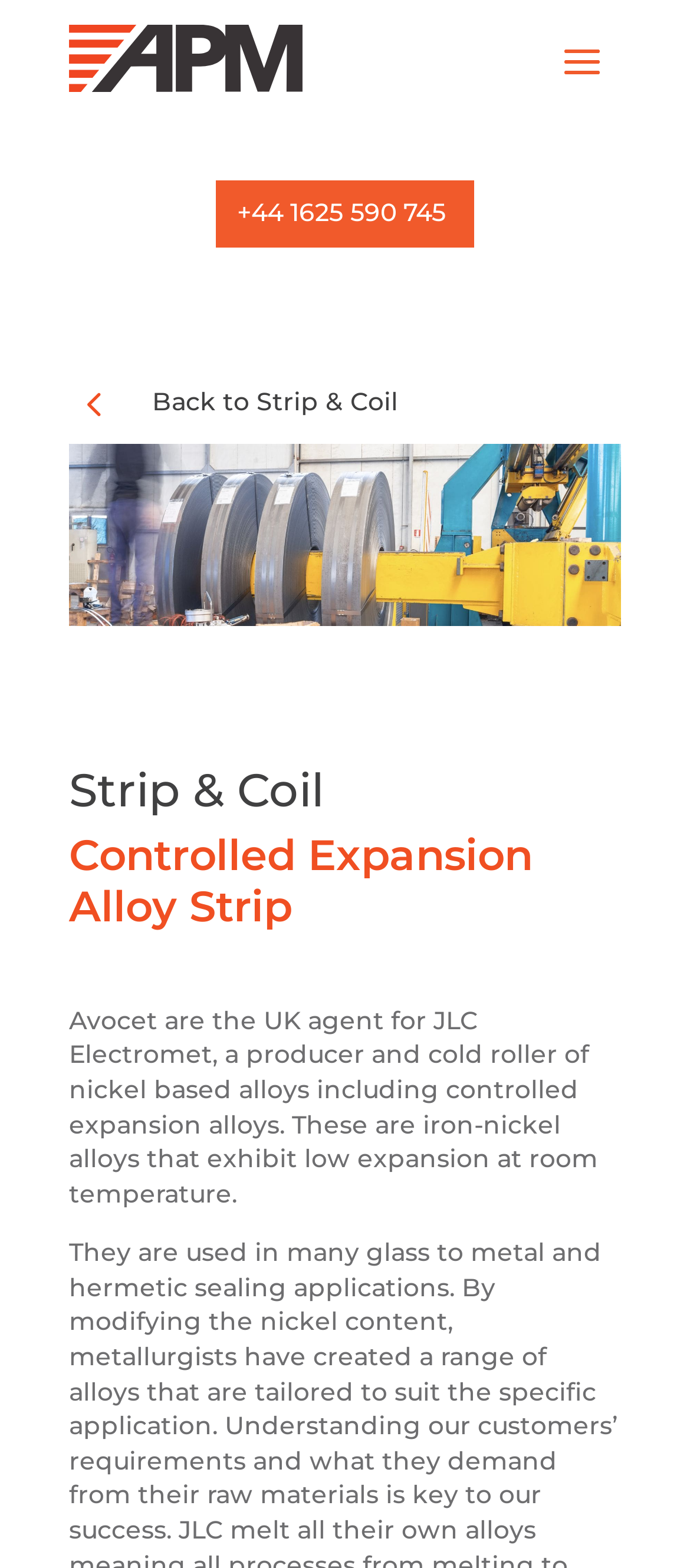Generate an in-depth caption that captures all aspects of the webpage.

The webpage is about Controlled Expansion Alloy Strip from Avocet Precision Metals. At the top left, there is a link with no text. To the right of this link, there is another link displaying a phone number, "+44 1625 590 745". Below the phone number link, there is a smaller link with the text "4" and another link with the text "Back to Strip & Coil". 

Below these links, there is a large image that takes up most of the width of the page. Above the image, there are two headings, "Strip & Coil" and "Controlled Expansion Alloy Strip", which are stacked on top of each other. 

Below the image, there is a block of text that describes Avocet's role as the UK agent for JLC Electromet, a producer of nickel-based alloys including controlled expansion alloys, which are iron-nickel alloys that exhibit low expansion at room temperature.